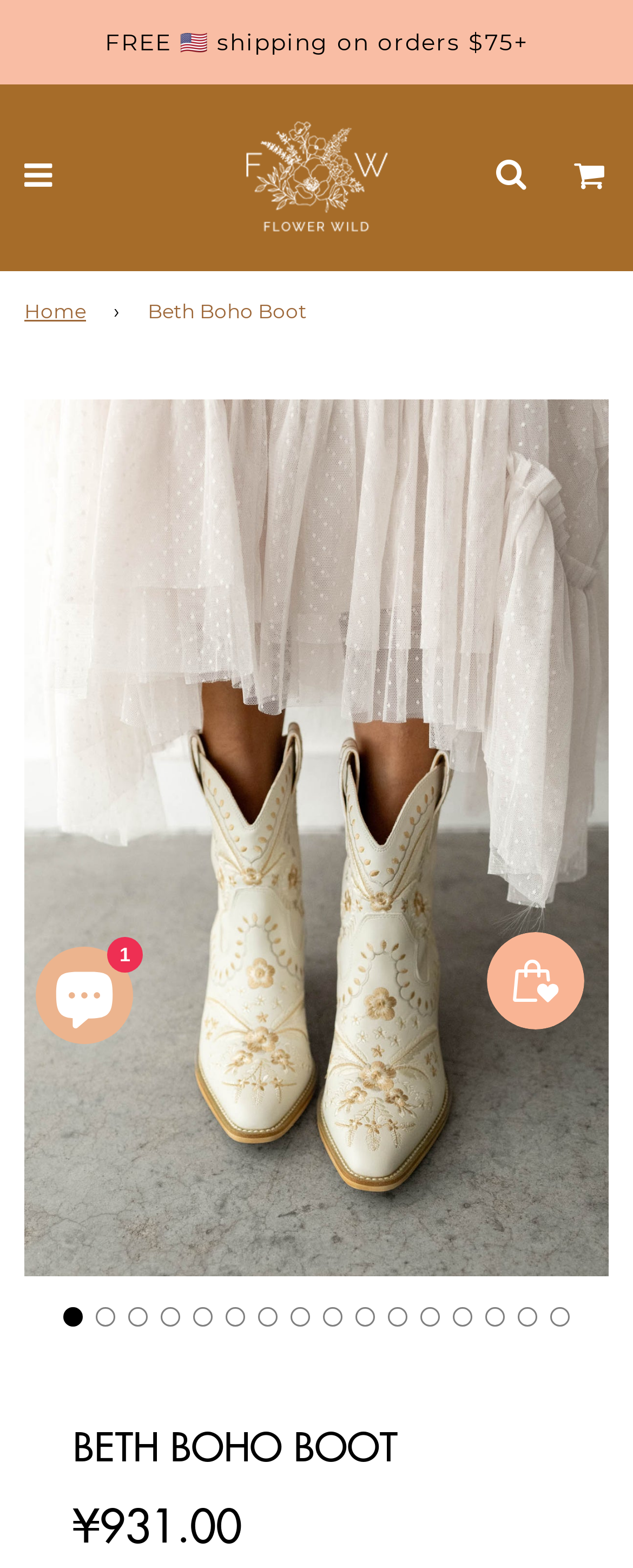Pinpoint the bounding box coordinates of the clickable area needed to execute the instruction: "Click on the 'Go to slide 1' button". The coordinates should be specified as four float numbers between 0 and 1, i.e., [left, top, right, bottom].

[0.1, 0.834, 0.131, 0.846]